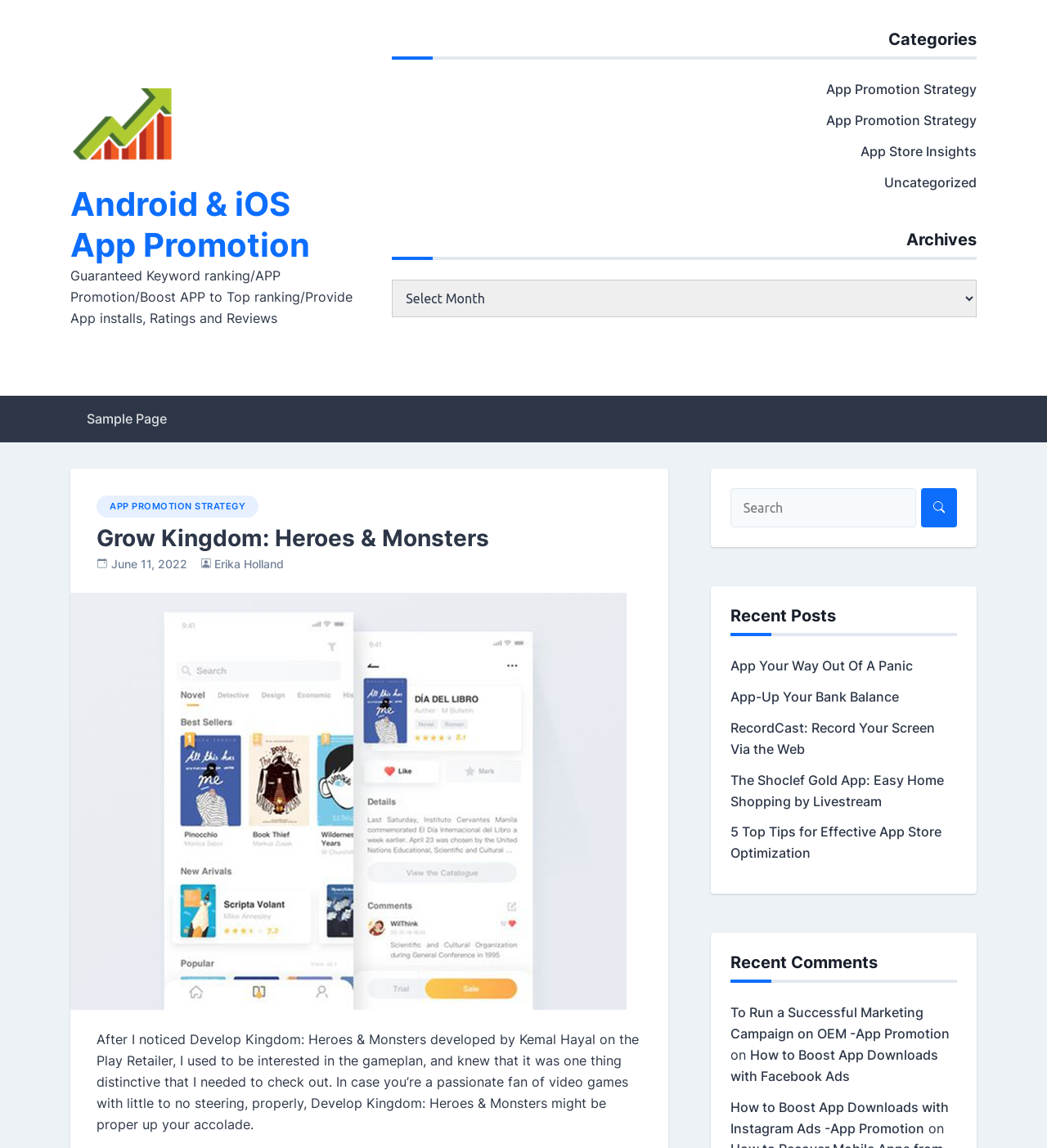Determine the main headline of the webpage and provide its text.

Grow Kingdom: Heroes & Monsters